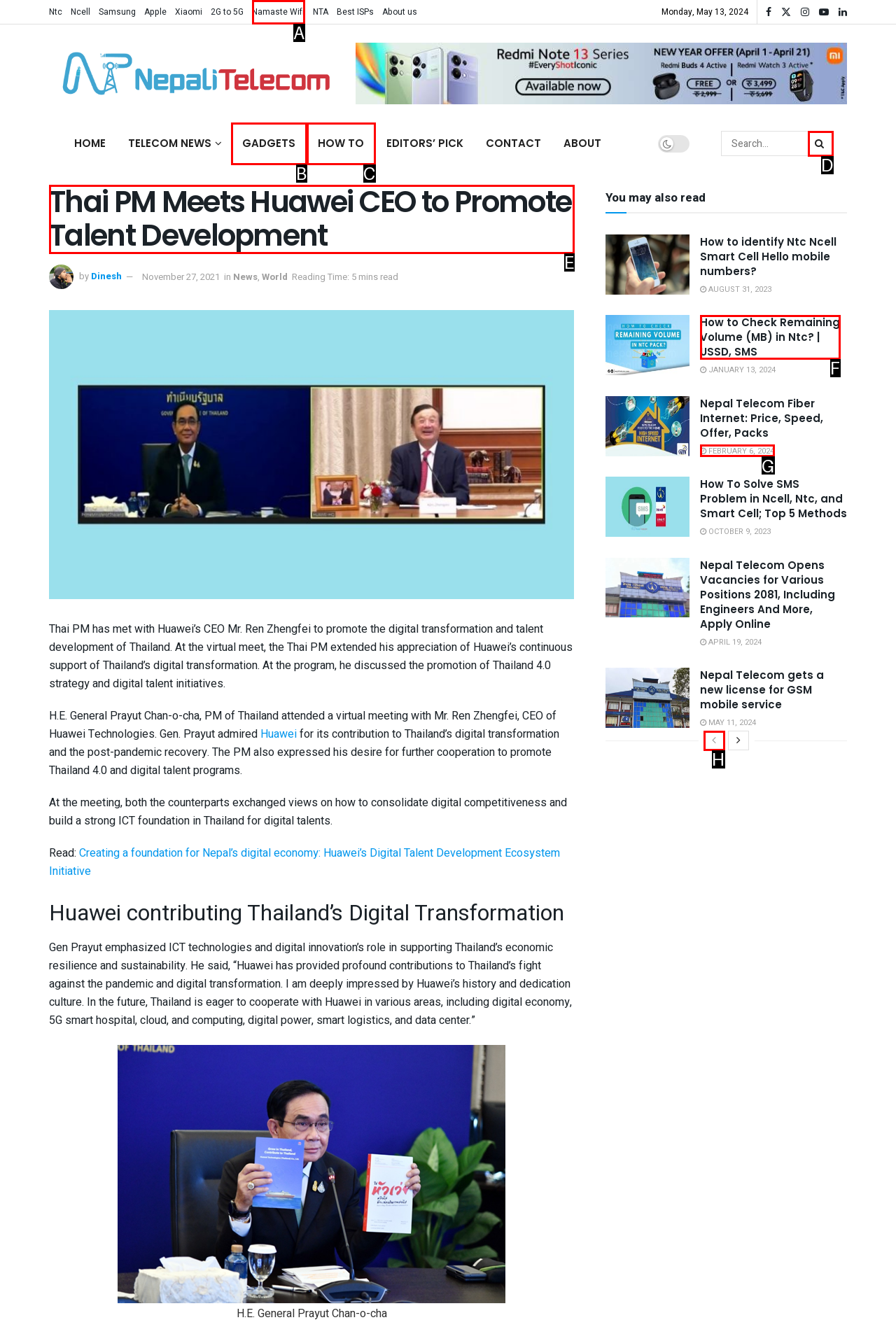Determine the HTML element to click for the instruction: Visit the 'Newshosting' website.
Answer with the letter corresponding to the correct choice from the provided options.

None